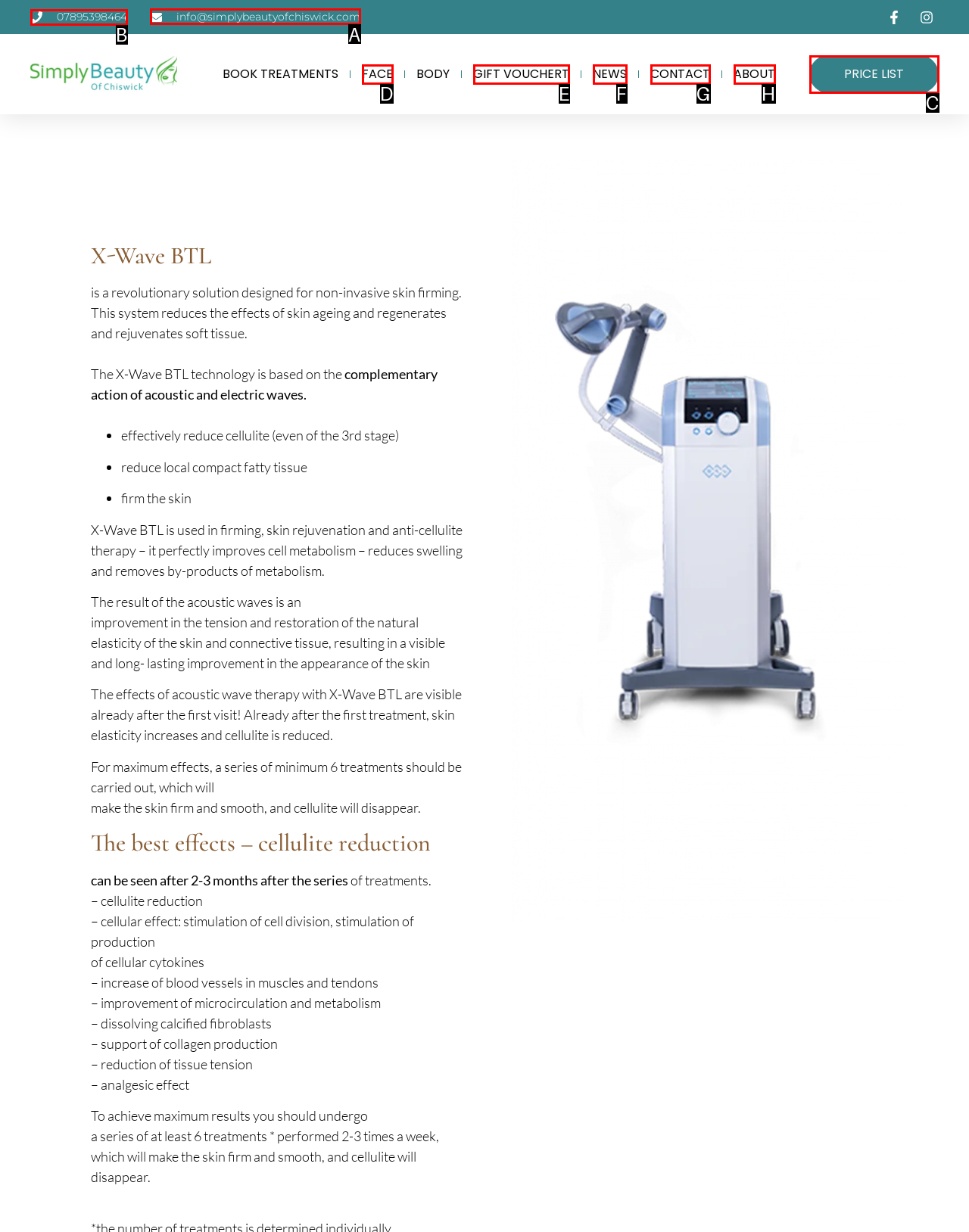Find the option you need to click to complete the following instruction: Click the info@simplybeautyofchiswick.com email link
Answer with the corresponding letter from the choices given directly.

A